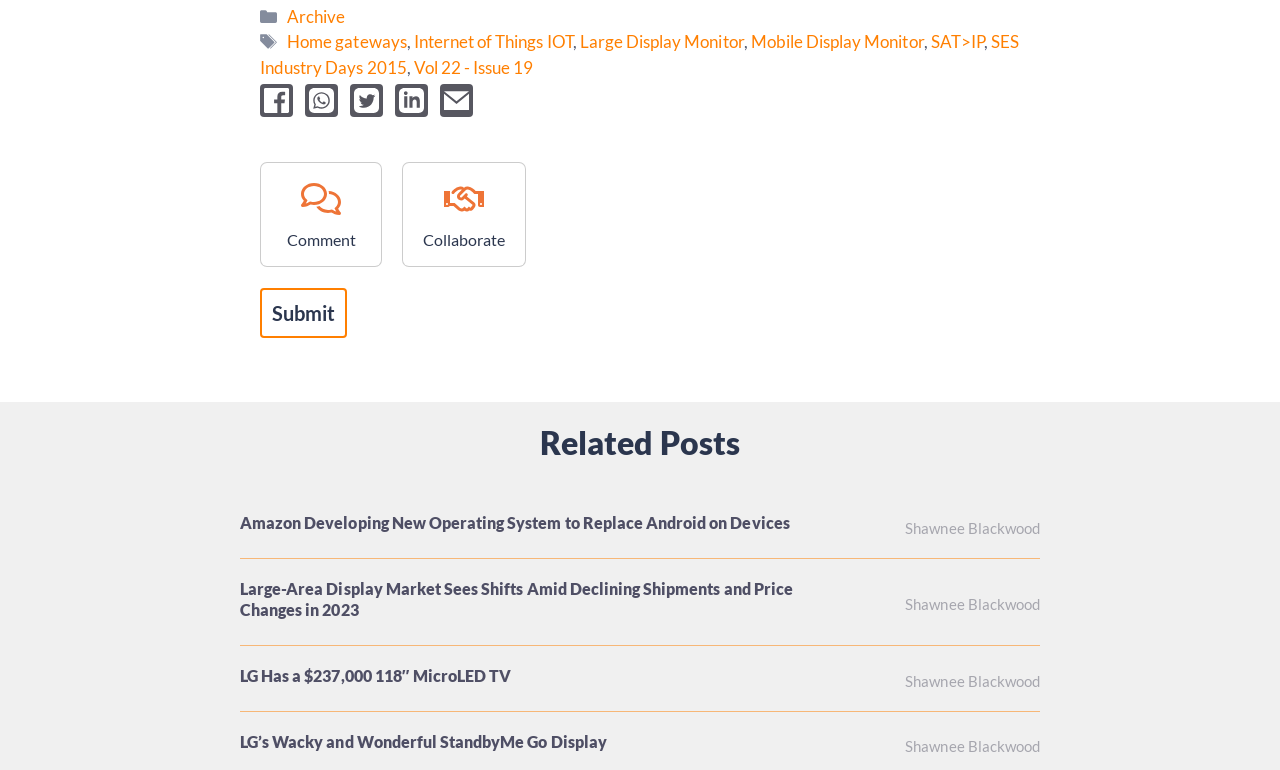How many radio buttons are there?
Look at the screenshot and give a one-word or phrase answer.

2